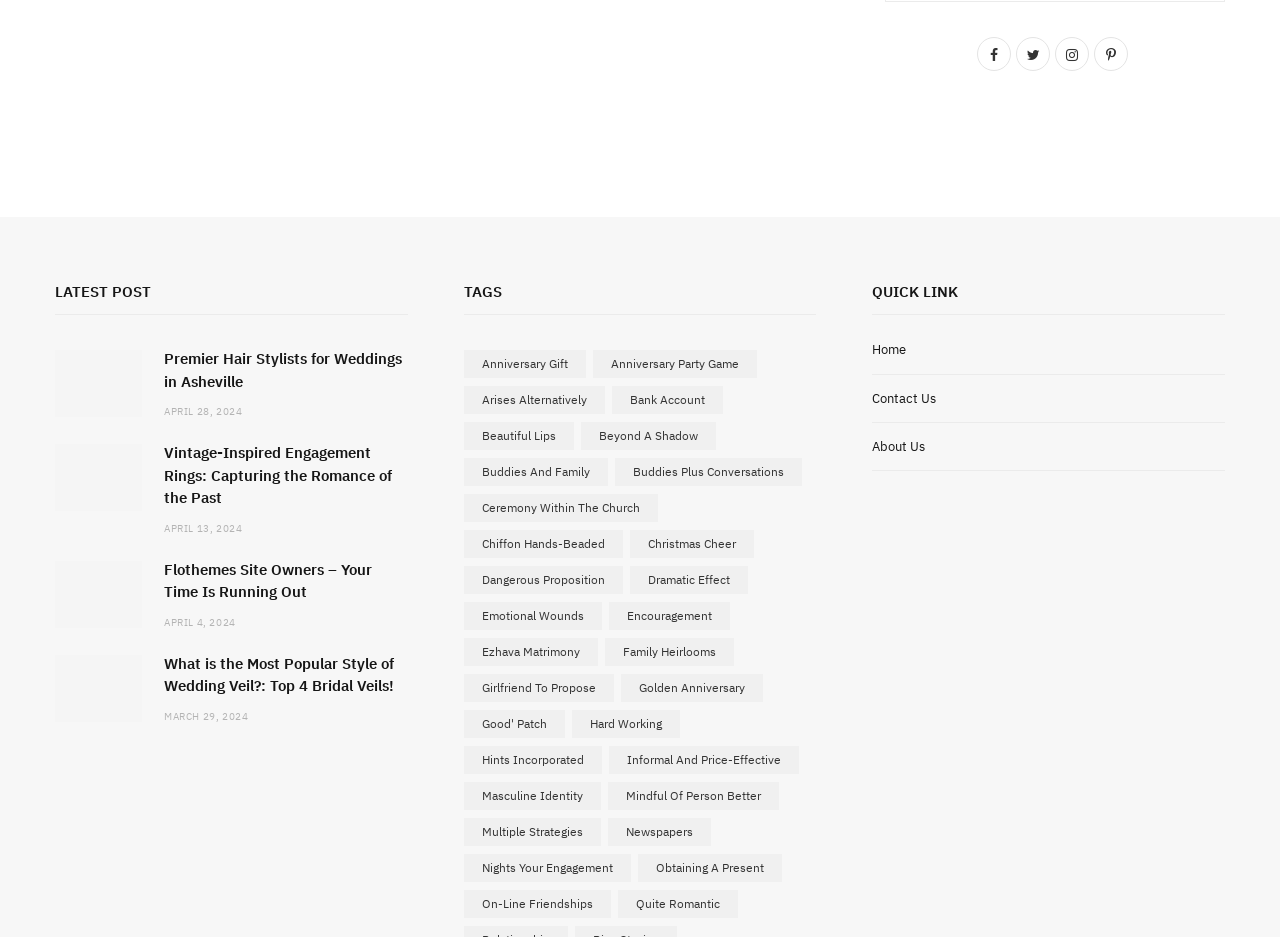Use a single word or phrase to answer this question: 
What social media platforms are linked?

Facebook, Twitter, Instagram, Pinterest